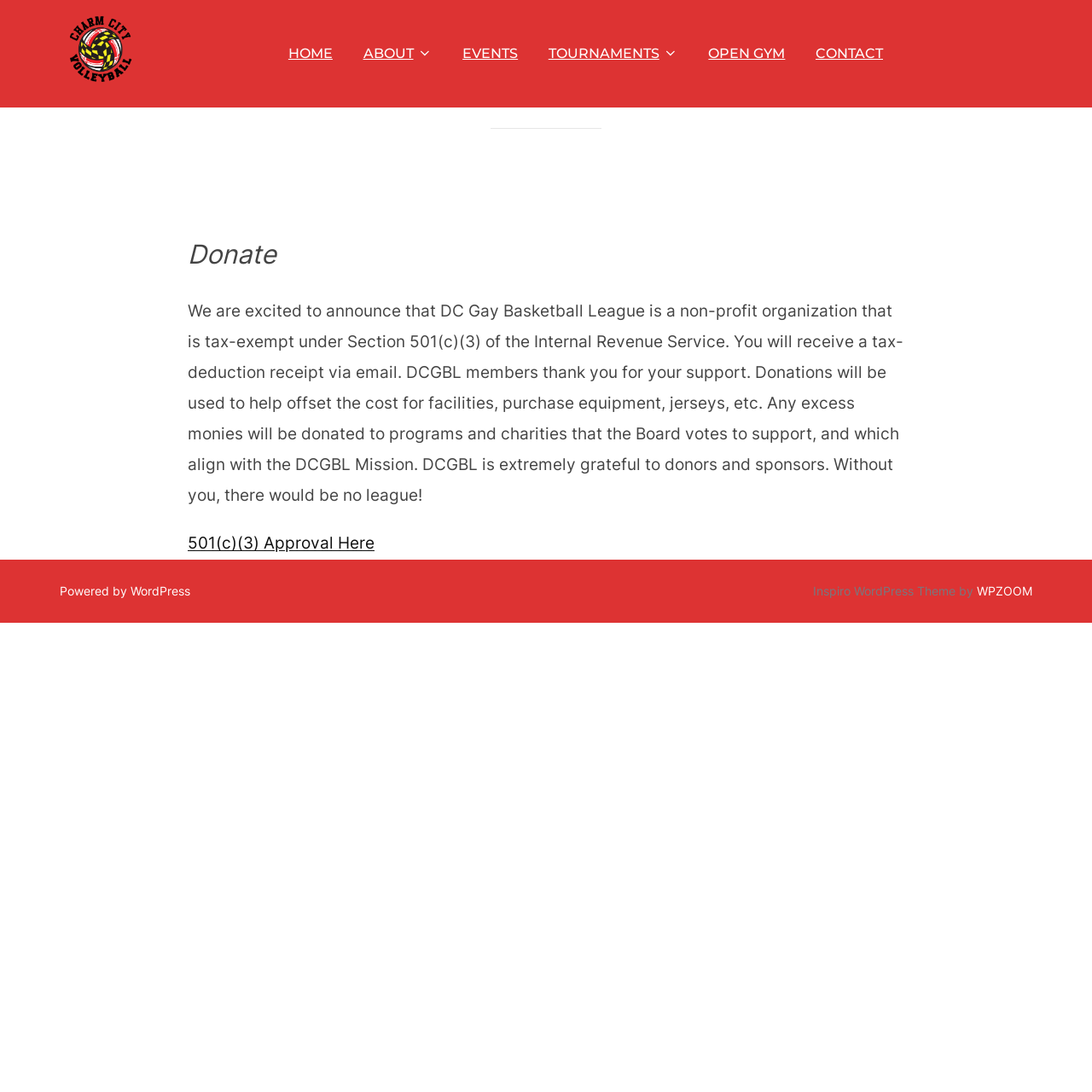What type of organization is DC Gay Basketball League?
Offer a detailed and full explanation in response to the question.

Based on the webpage content, it is mentioned that DC Gay Basketball League is a non-profit organization that is tax-exempt under Section 501(c)(3) of the Internal Revenue Service.